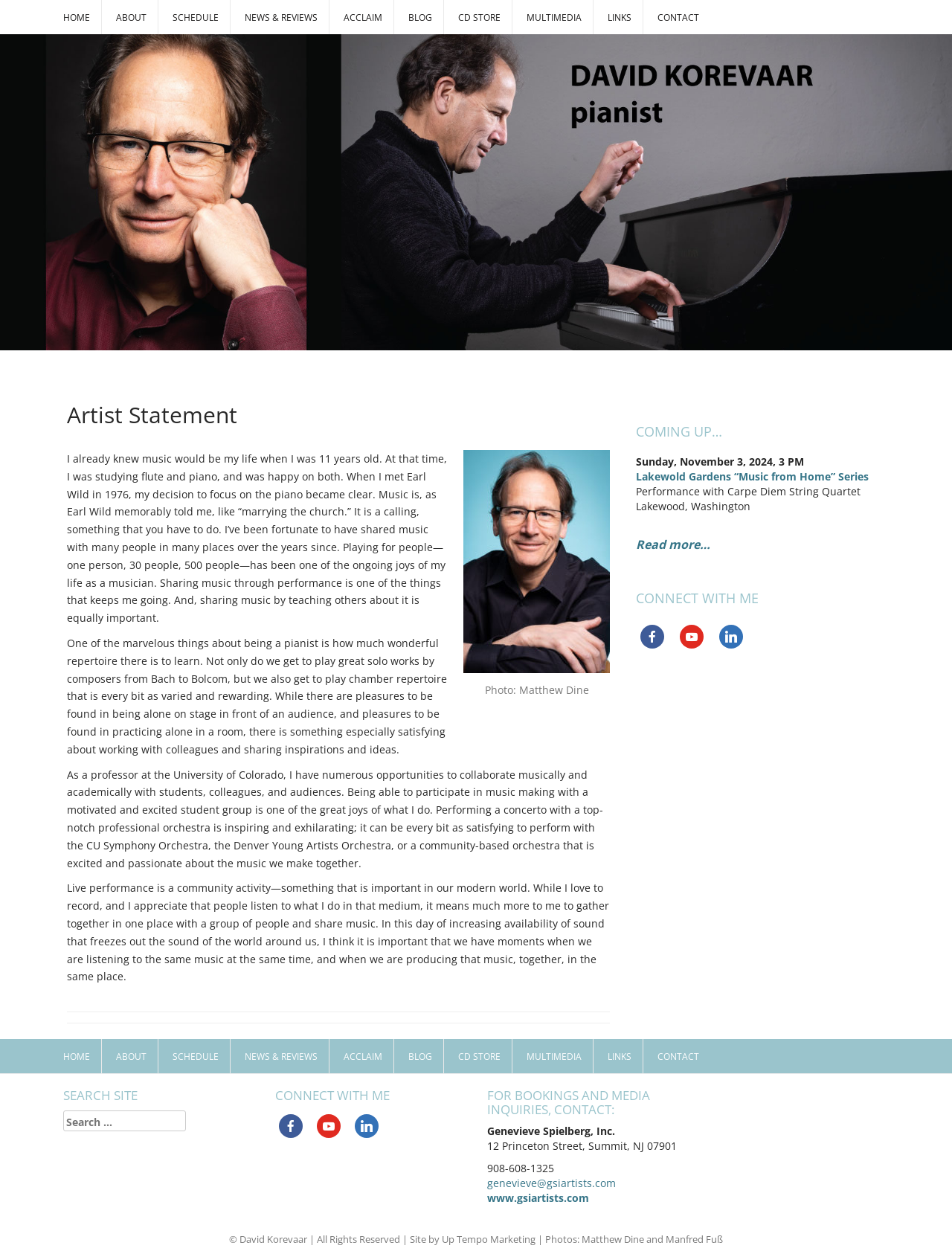Write an exhaustive caption that covers the webpage's main aspects.

The webpage is an artist statement page for David Korevaar, a pianist. At the top, there is a navigation menu with 9 links: HOME, ABOUT, SCHEDULE, NEWS & REVIEWS, ACCLAIM, BLOG, CD STORE, MULTIMEDIA, and CONTACT. Below the navigation menu, there is a main section that contains an article with a heading "Artist Statement". 

The article starts with a header "Artist Statement" followed by a figure with a photo of David Korevaar, captioned "Photo: Matthew Dine". Below the photo, there are four paragraphs of text that describe David Korevaar's passion for music, his experiences as a pianist, and the importance of live performance. 

To the right of the main section, there is a complementary section with three parts. The first part has a heading "COMING UP…" and lists an upcoming event, including the date, time, location, and a link to read more. The second part has a heading "CONNECT WITH ME" and provides links to David Korevaar's social media profiles, including Facebook, YouTube, and LinkedIn. 

The third part of the complementary section has a heading "SEARCH SITE" and contains a search box where users can search for specific content on the site. 

At the bottom of the page, there are three more complementary sections. The first section has a heading "CONNECT WITH ME" and again provides links to David Korevaar's social media profiles. The second section has a heading "FOR BOOKINGS AND MEDIA INQUIRIES, CONTACT:" and lists the contact information for Genevieve Spielberg, Inc., including the address, phone number, and email. The third section has a copyright notice and credits the website design to Up Tempo Marketing and the photos to Matthew Dine and Manfred Fuß.